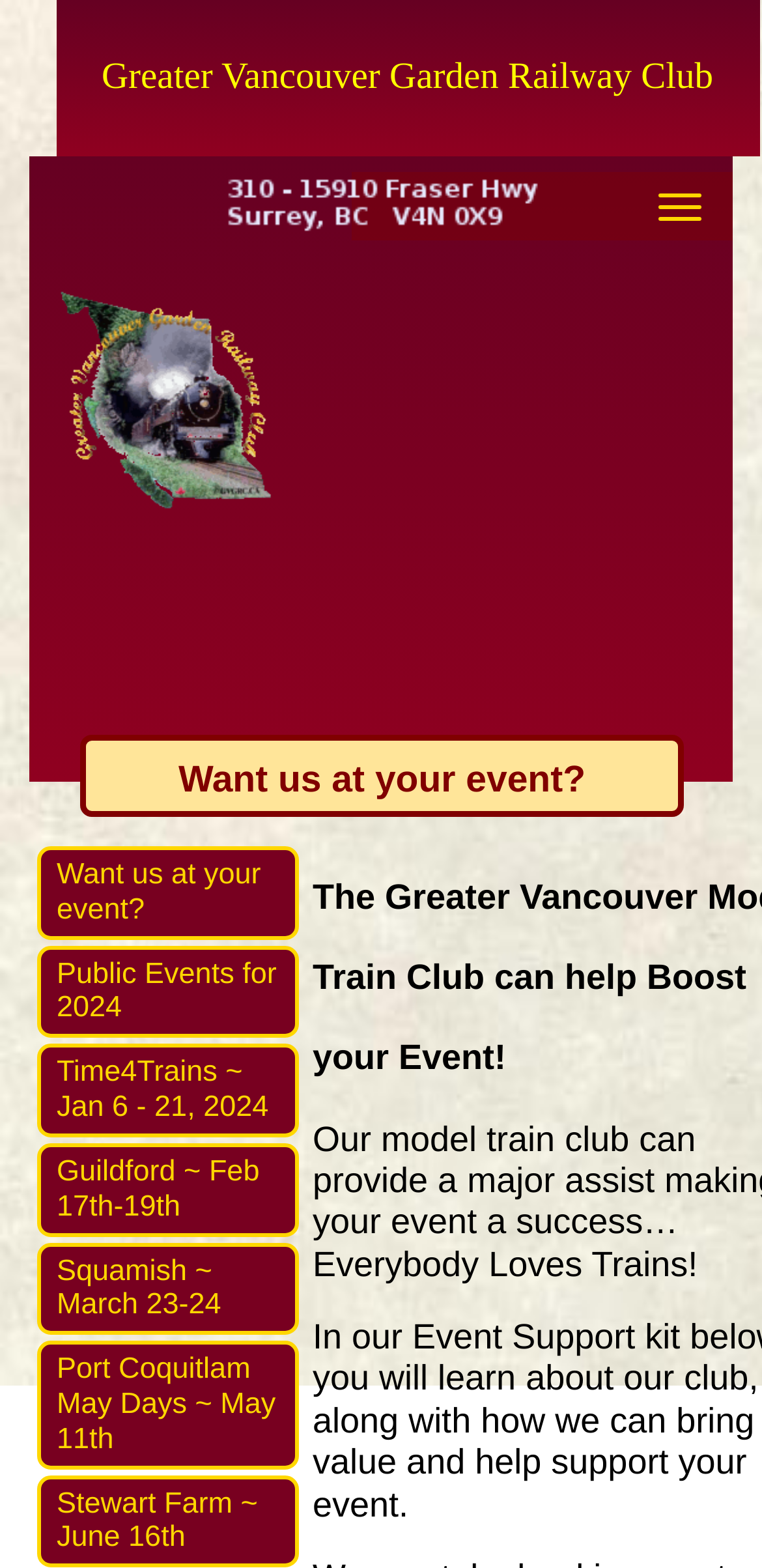What is the date of the Guildford event?
Analyze the image and provide a thorough answer to the question.

The date of the Guildford event can be found by looking at the link element with the text 'Guildford ~ Feb 17th-19th', which has a bounding box of [0.054, 0.731, 0.387, 0.786].